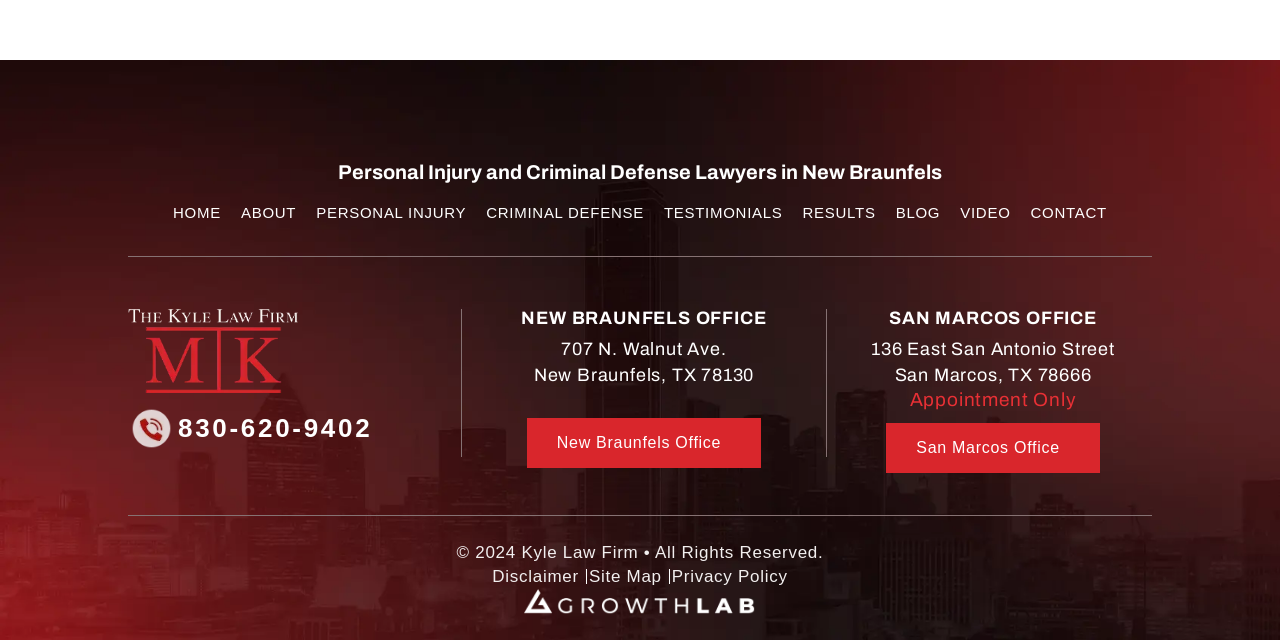What is the phone number of the Kyle Law Firm?
Analyze the image and provide a thorough answer to the question.

The phone number of the Kyle Law Firm is obtained from the link element with the text '830-620-9402' which is located near the top of the webpage.